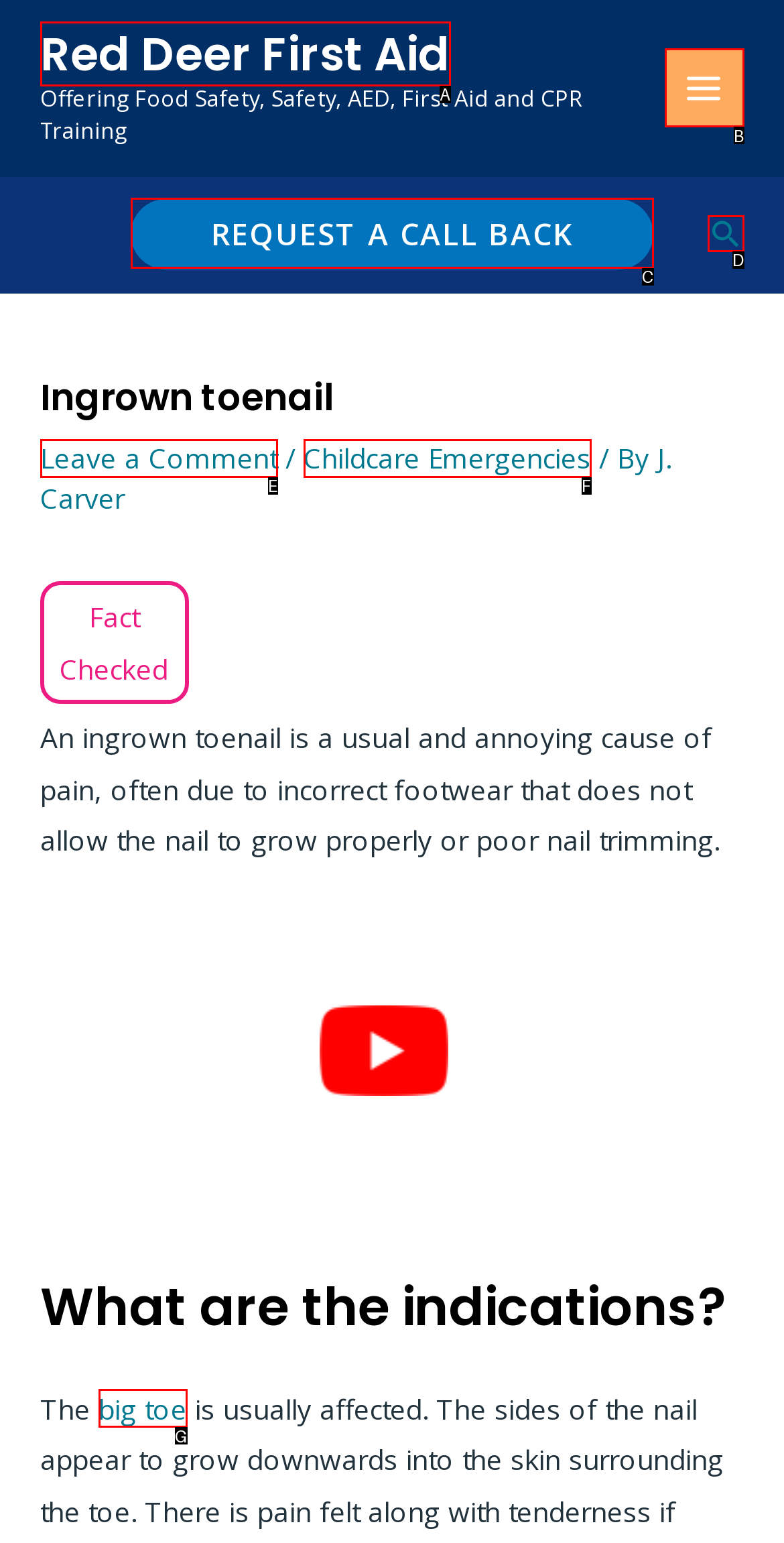Which option corresponds to the following element description: Leave a Comment?
Please provide the letter of the correct choice.

E